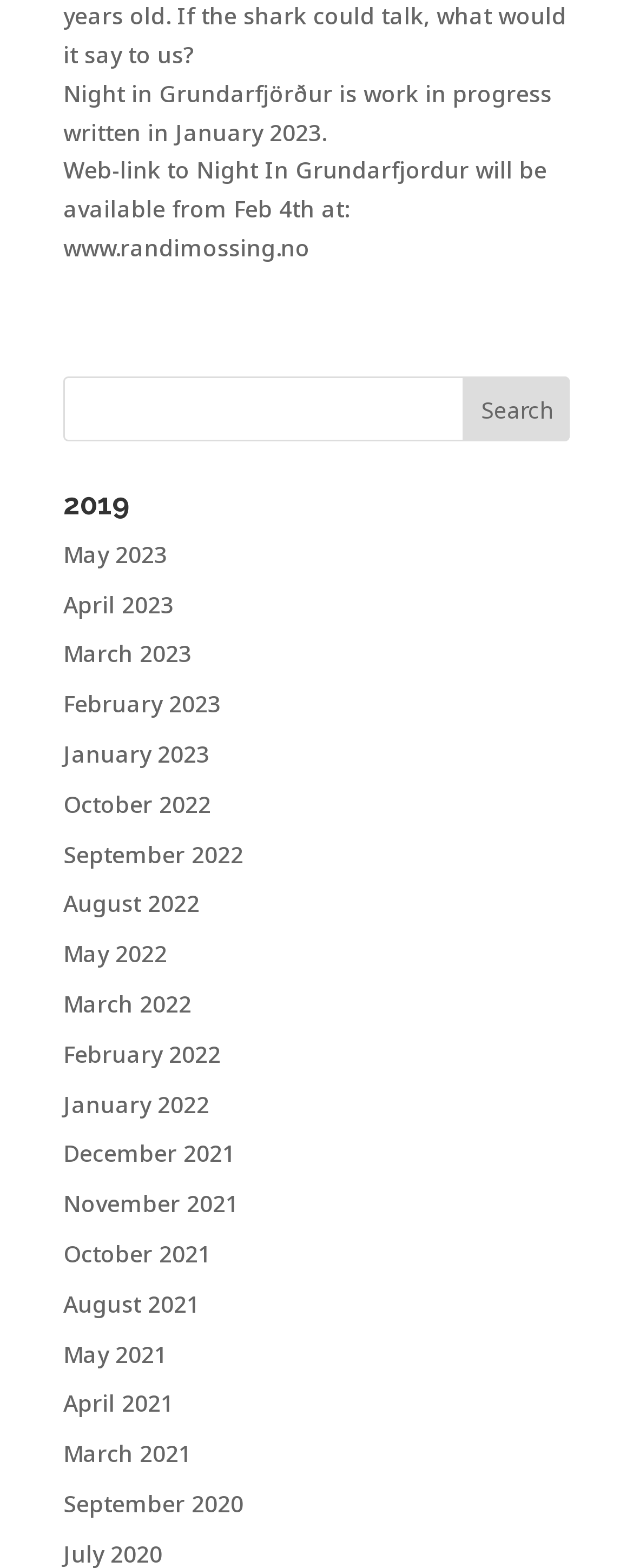Provide the bounding box coordinates of the section that needs to be clicked to accomplish the following instruction: "visit September 2020."

[0.1, 0.949, 0.385, 0.969]